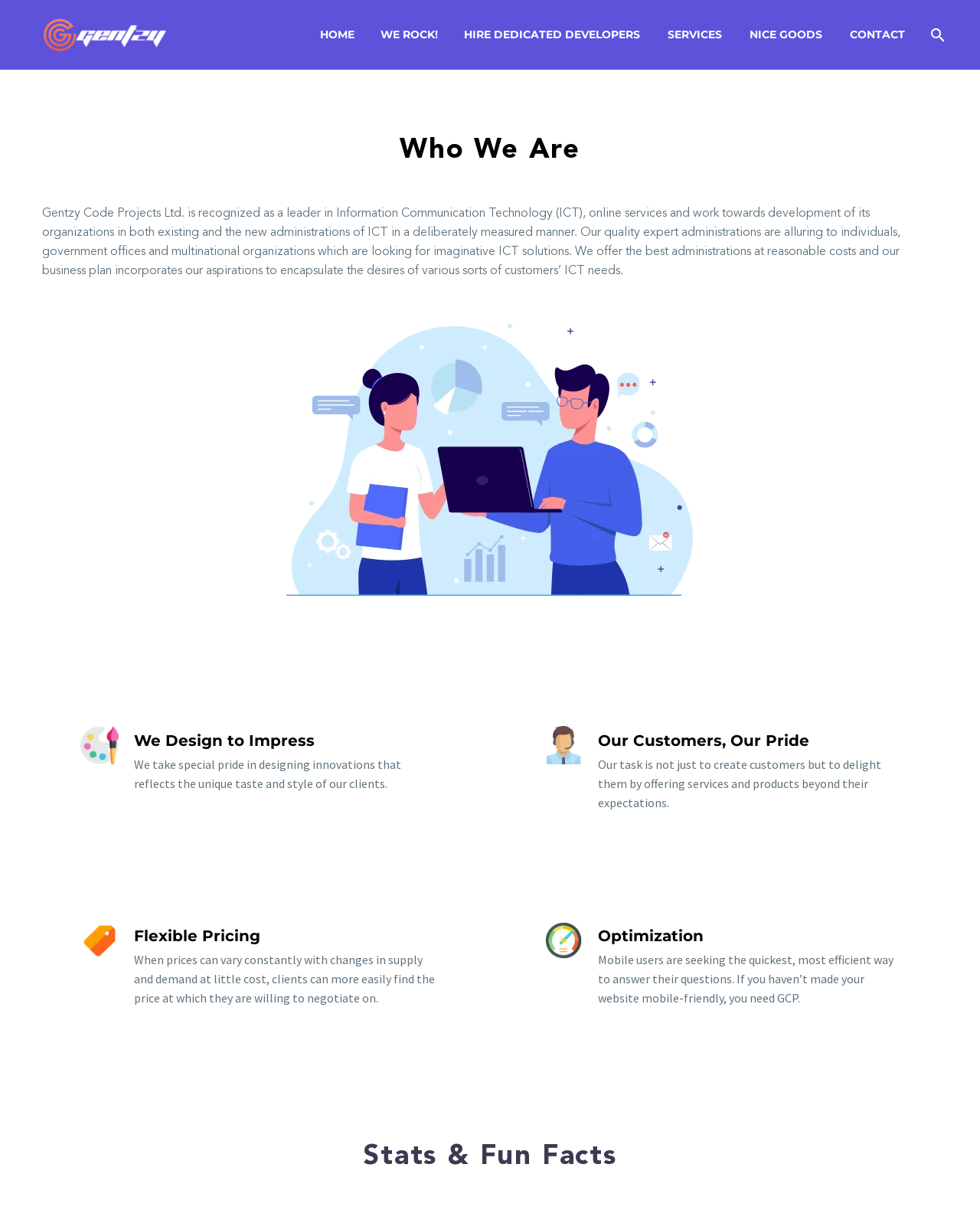What is the purpose of the company?
Using the information from the image, give a concise answer in one word or a short phrase.

ICT solutions